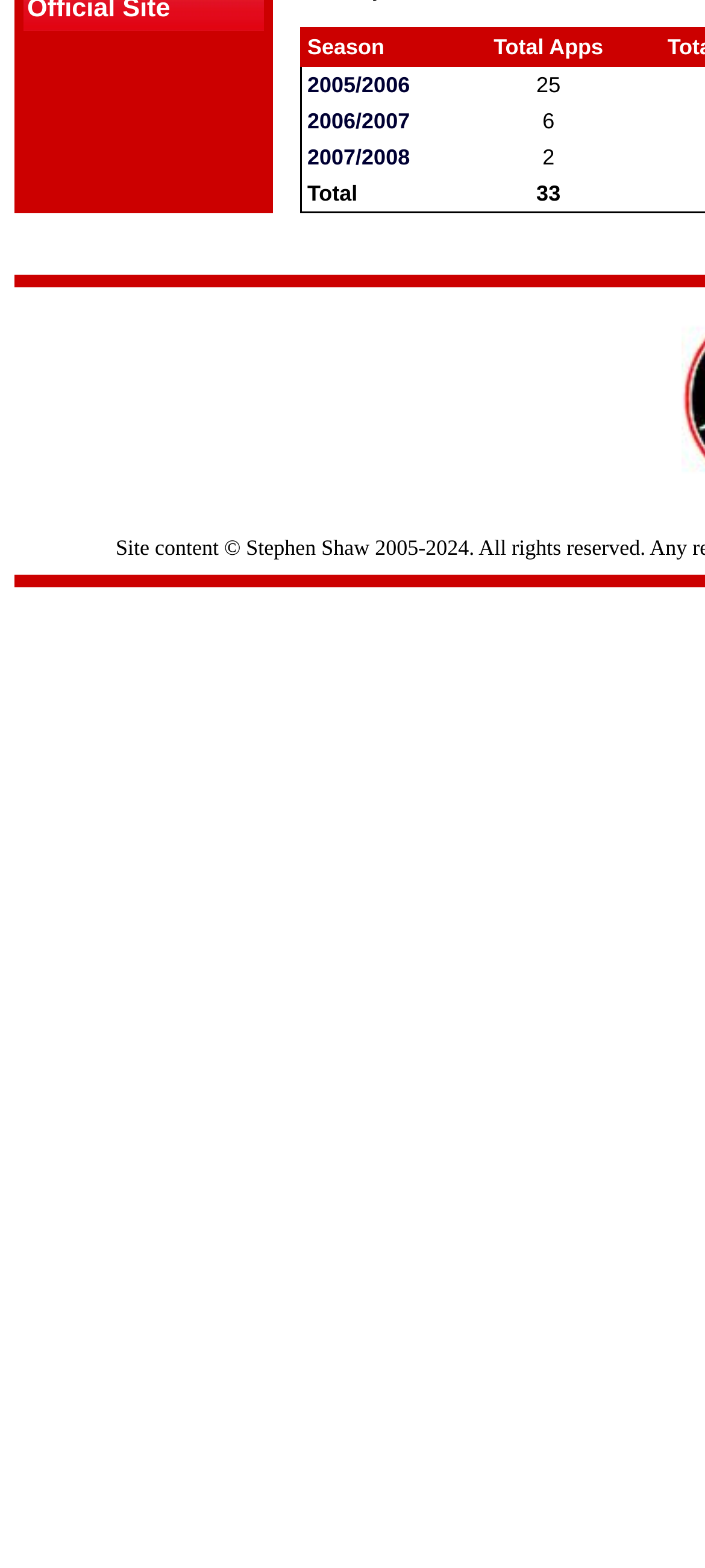Provide the bounding box coordinates of the HTML element described by the text: "2005/2006". The coordinates should be in the format [left, top, right, bottom] with values between 0 and 1.

[0.436, 0.75, 0.581, 0.766]